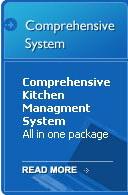What is the purpose of the 'READ MORE' link?
Give a one-word or short phrase answer based on the image.

Call to action